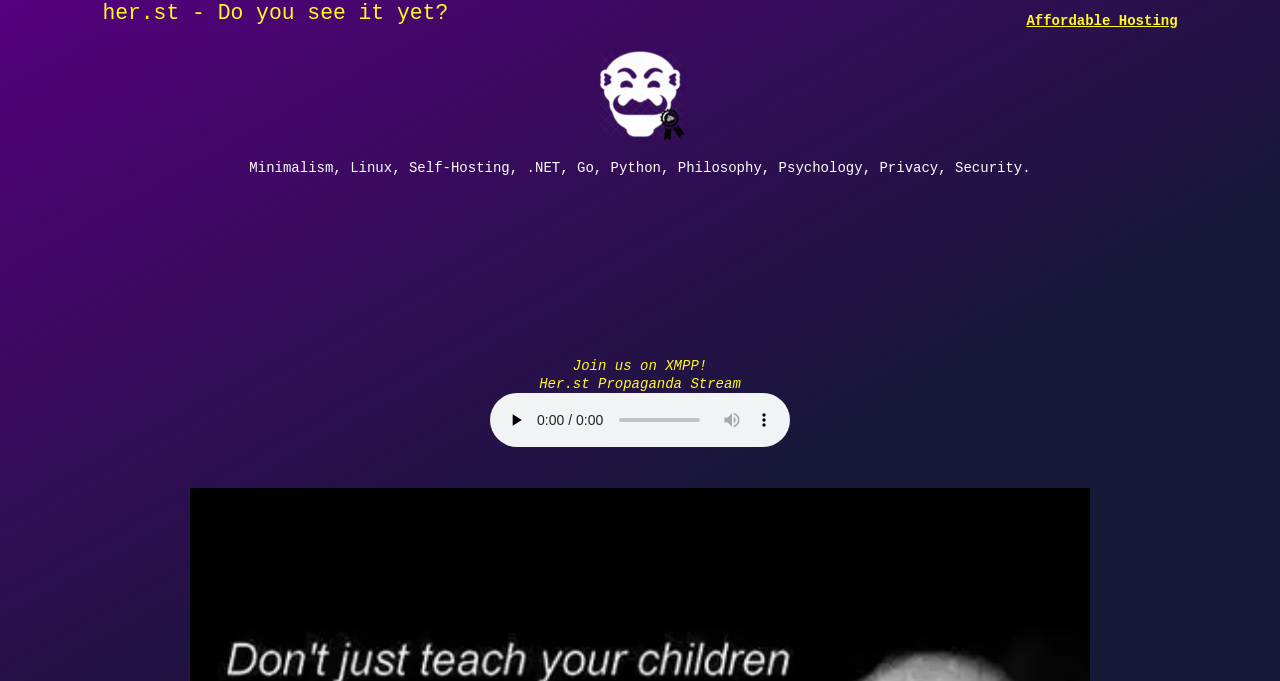Detail the various sections and features of the webpage.

The webpage appears to be a personal blog or website with a focus on education and various topics such as minimalism, Linux, self-hosting, and philosophy. At the top left, there is a link to the website's homepage, "her.st - Do you see it yet?", and on the top right, there is a link to "Affordable Hosting". 

Below the top links, there is an author section with an image of the author and a link to their profile. Next to the author image, there is a brief description of the website's topics, including minimalism, Linux, and philosophy. 

Further down, there is an iframe, which likely contains embedded content. To the right of the iframe, there are several links, including "Join us on XMPP!" and "Her.st Propaganda Stream". 

Below these links, there is an audio player with a play button, an audio time scrubber, a mute button, and a button to show more media controls. The audio player is currently disabled. 

The webpage's title, "You will be a good corpse - or ‘My opinion on this form of child abuse’. Featuring AI generated text", suggests that the website may also explore more controversial or thought-provoking topics.